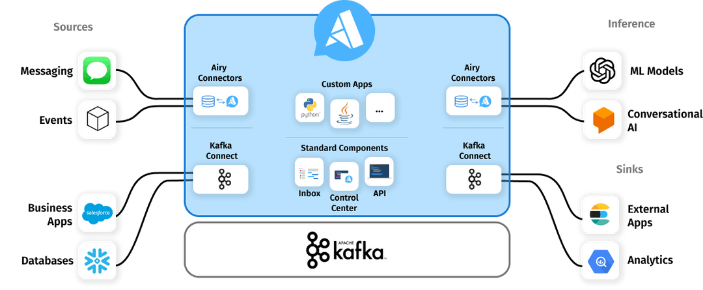What technology facilitates data streaming and integration in Airy?
Answer the question with a detailed and thorough explanation.

At the base of the diagram, Apache Kafka is featured as the underlying technology that facilitates data streaming and integration, enabling Airy to process and integrate data from various sources.